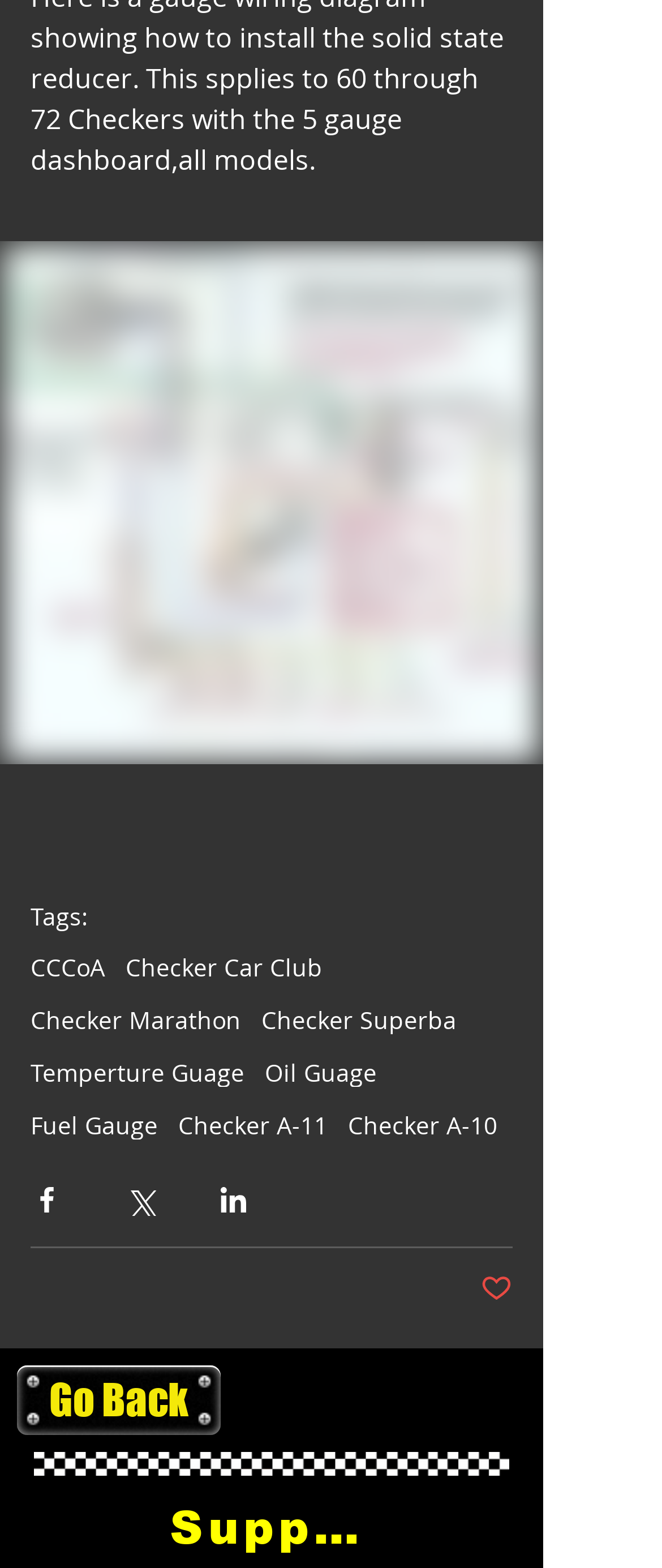What is the image at the bottom of the webpage?
Please use the image to provide an in-depth answer to the question.

The image at the bottom of the webpage is a logo or icon labeled 'Checker Strip.png', which may be related to the brand or theme of the webpage.